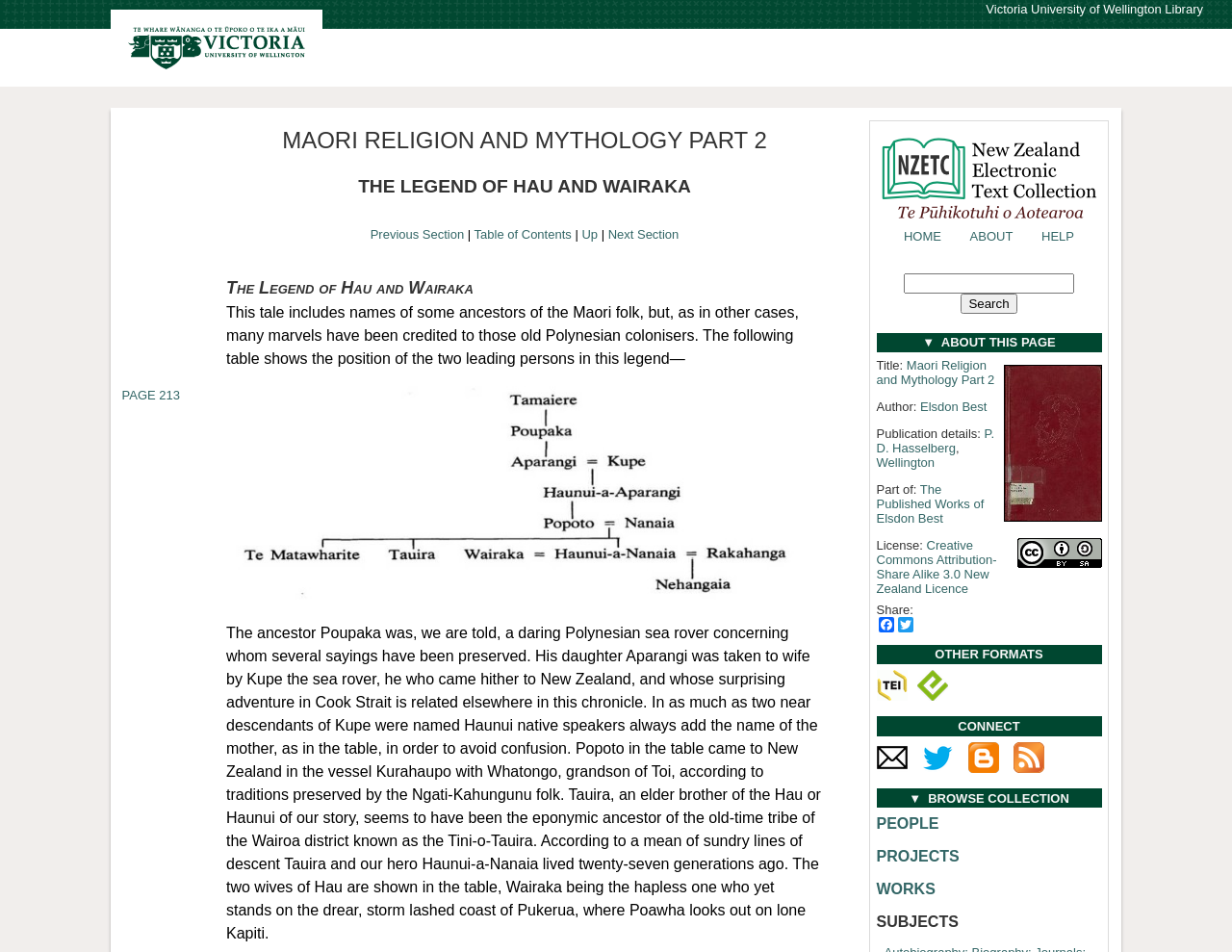What is the name of the legend being told? Examine the screenshot and reply using just one word or a brief phrase.

The Legend of Hau and Wairaka